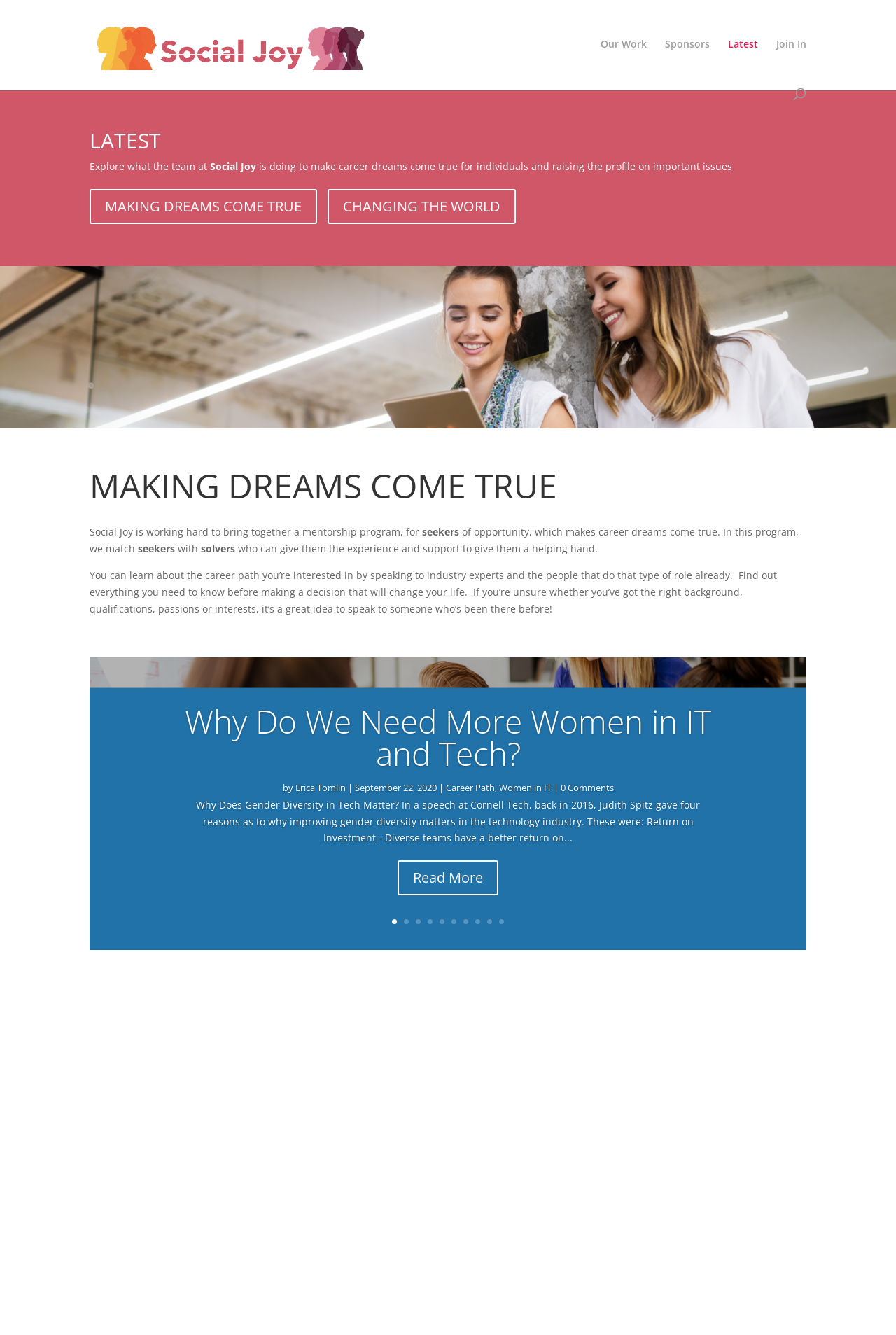Find the bounding box coordinates for the HTML element described as: "Sponsors". The coordinates should consist of four float values between 0 and 1, i.e., [left, top, right, bottom].

[0.742, 0.029, 0.792, 0.066]